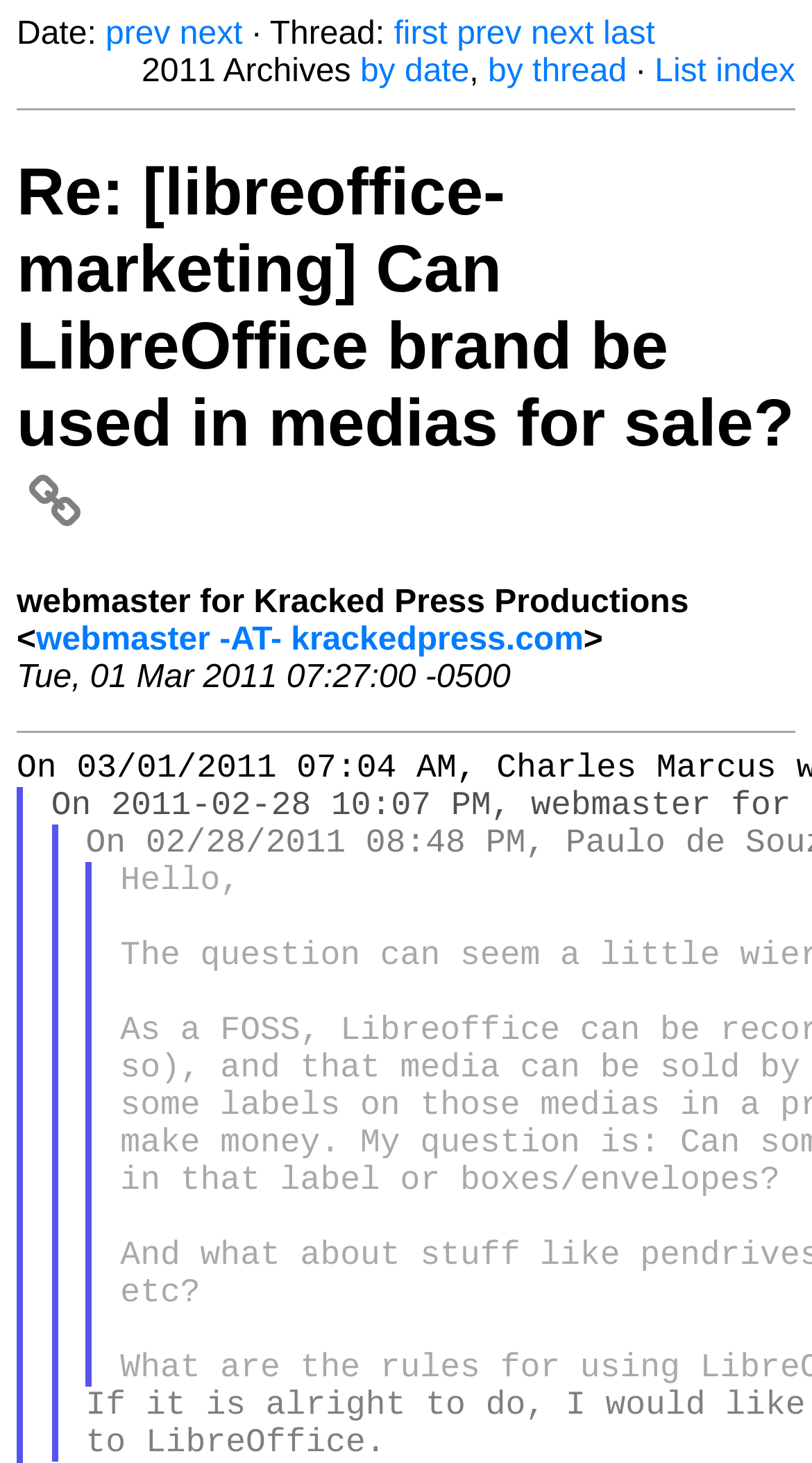By analyzing the image, answer the following question with a detailed response: What is the type of content in the blockquote section?

I looked at the blockquote section and found that it contains the text of the email. The blockquote section is used to set apart the email text from the rest of the webpage.